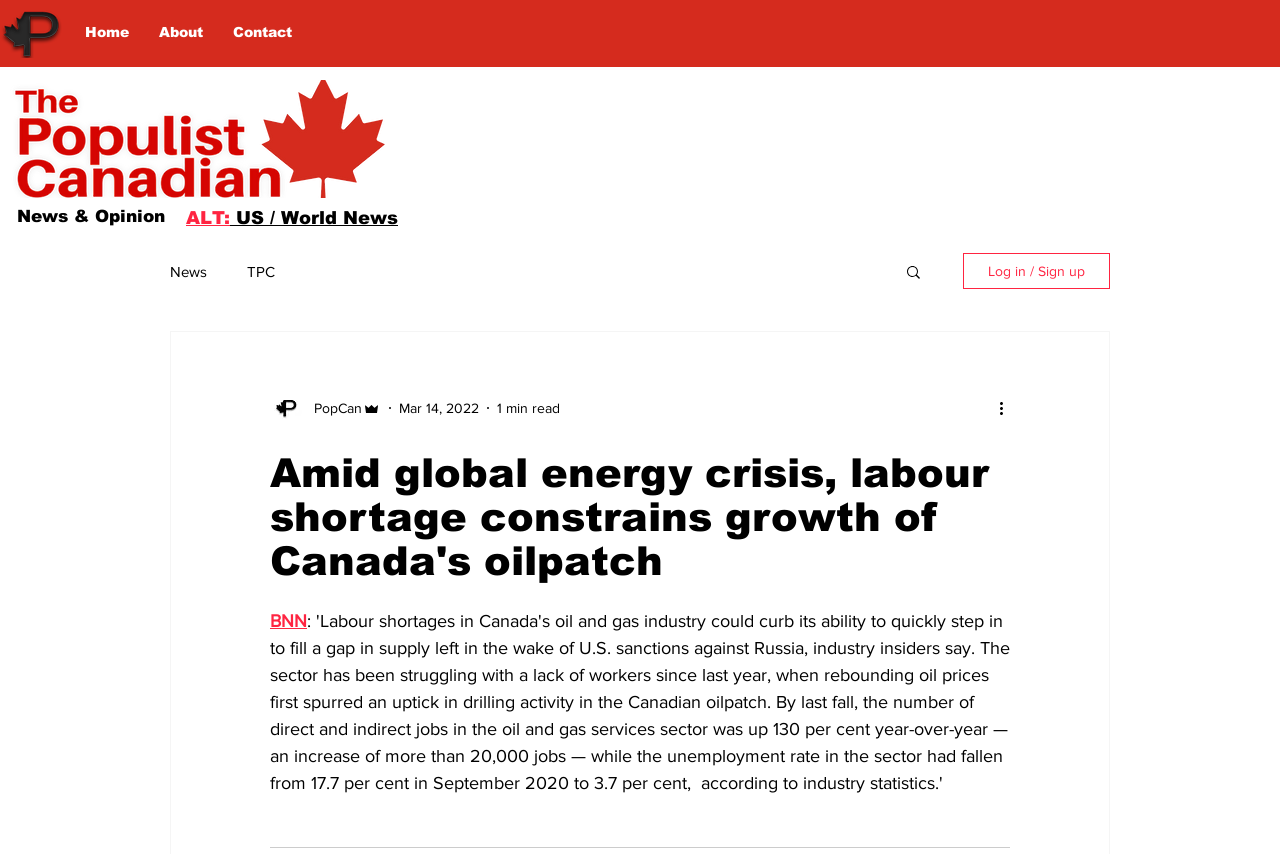Extract the bounding box of the UI element described as: "Log in / Sign up".

[0.752, 0.296, 0.867, 0.339]